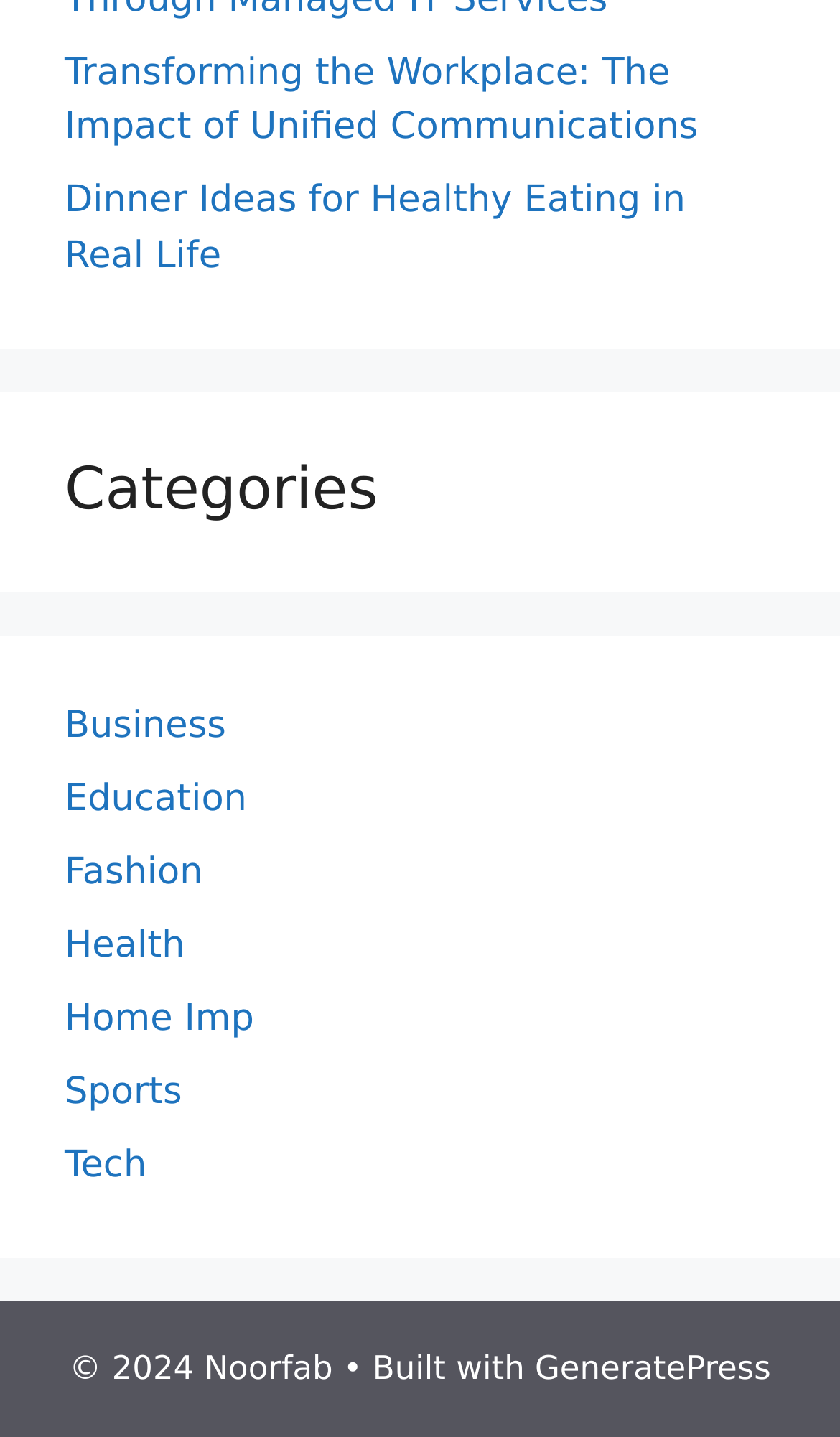What is the last link in the category list?
Based on the screenshot, provide your answer in one word or phrase.

Tech